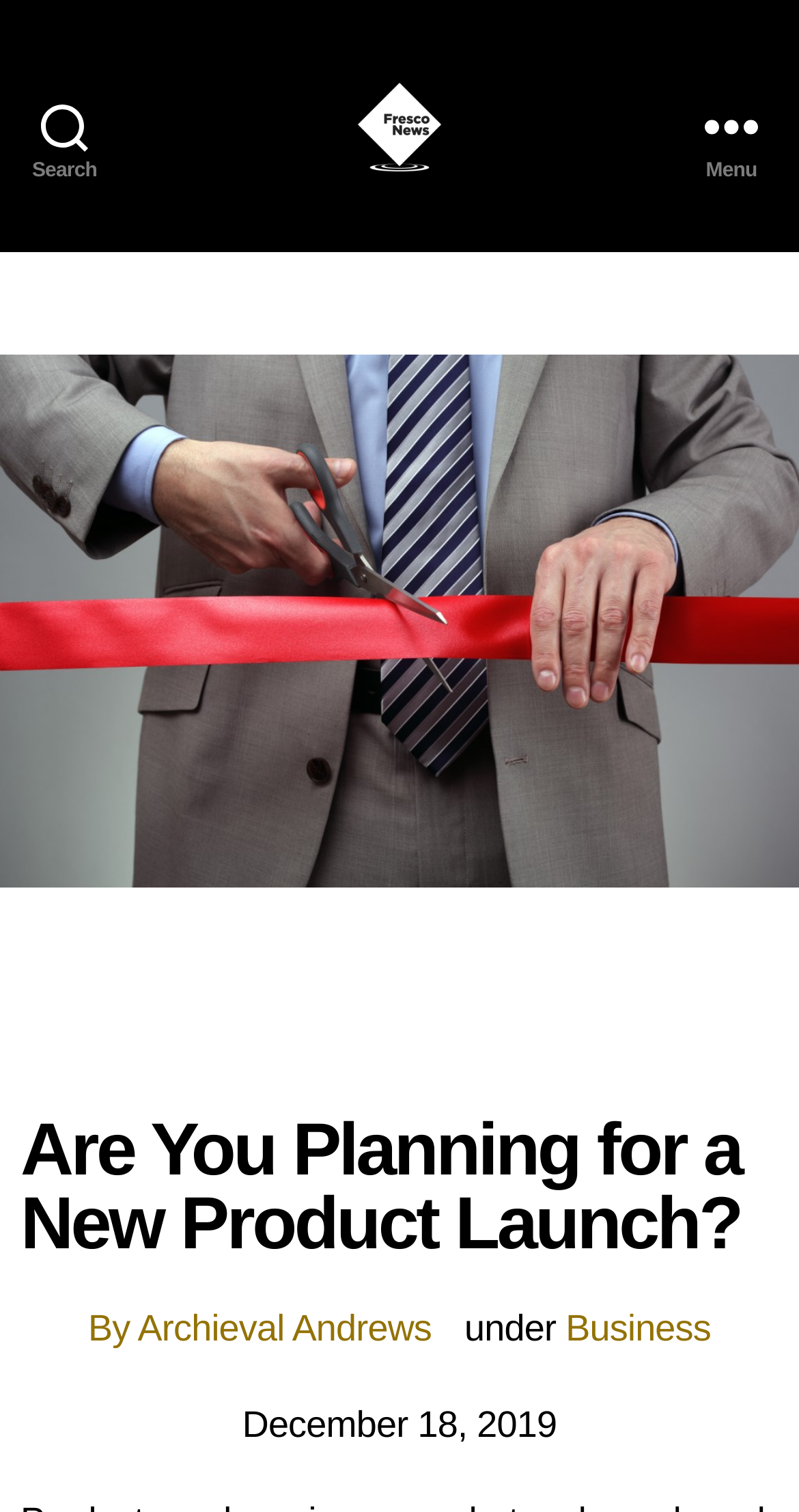What is the category of this article?
Refer to the image and give a detailed answer to the query.

I determined the category by examining the link element with the text 'Business' which is located near the text 'under'.